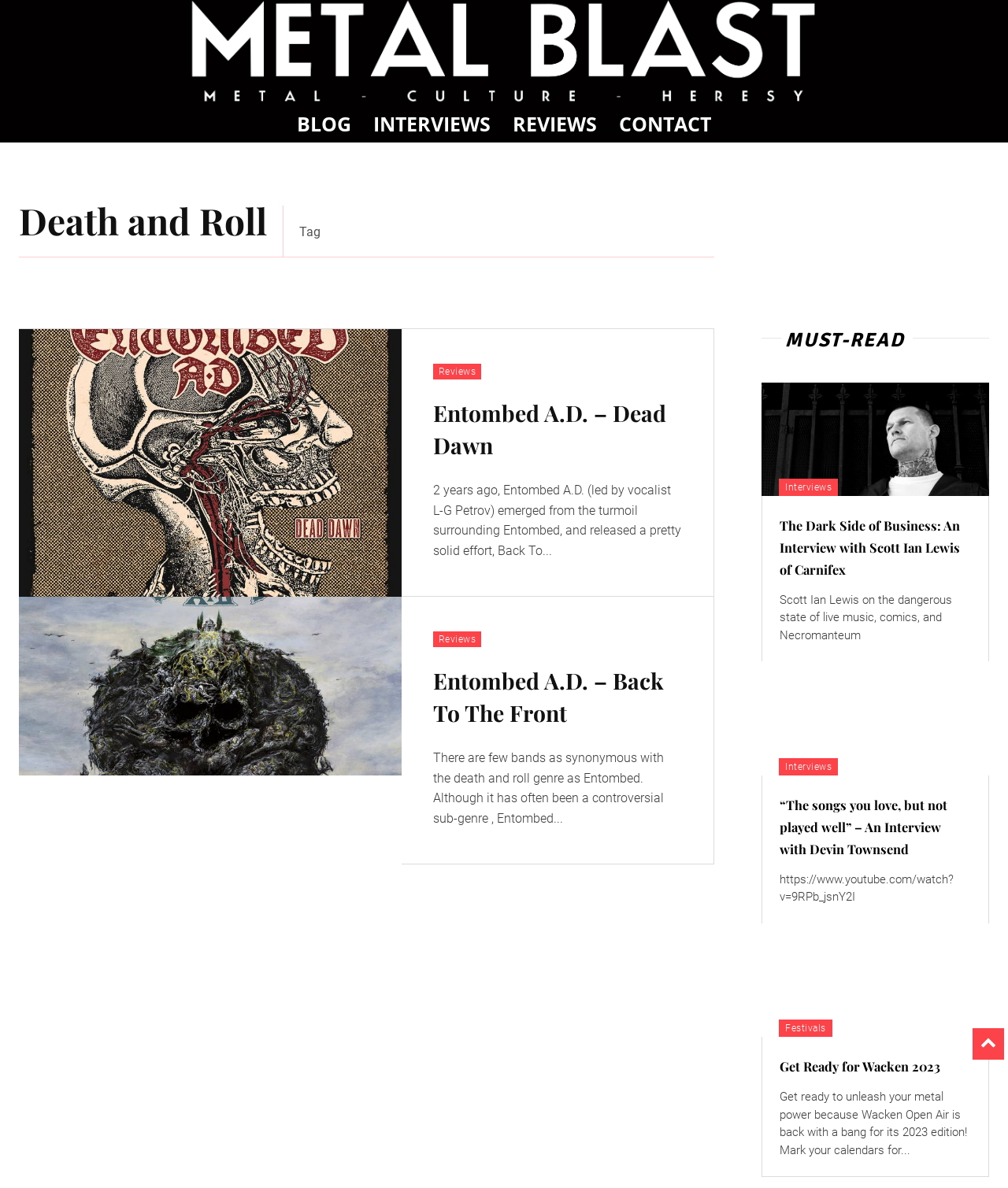What is the topic of the interview with Scott Ian Lewis?
Your answer should be a single word or phrase derived from the screenshot.

The Dark Side of Business